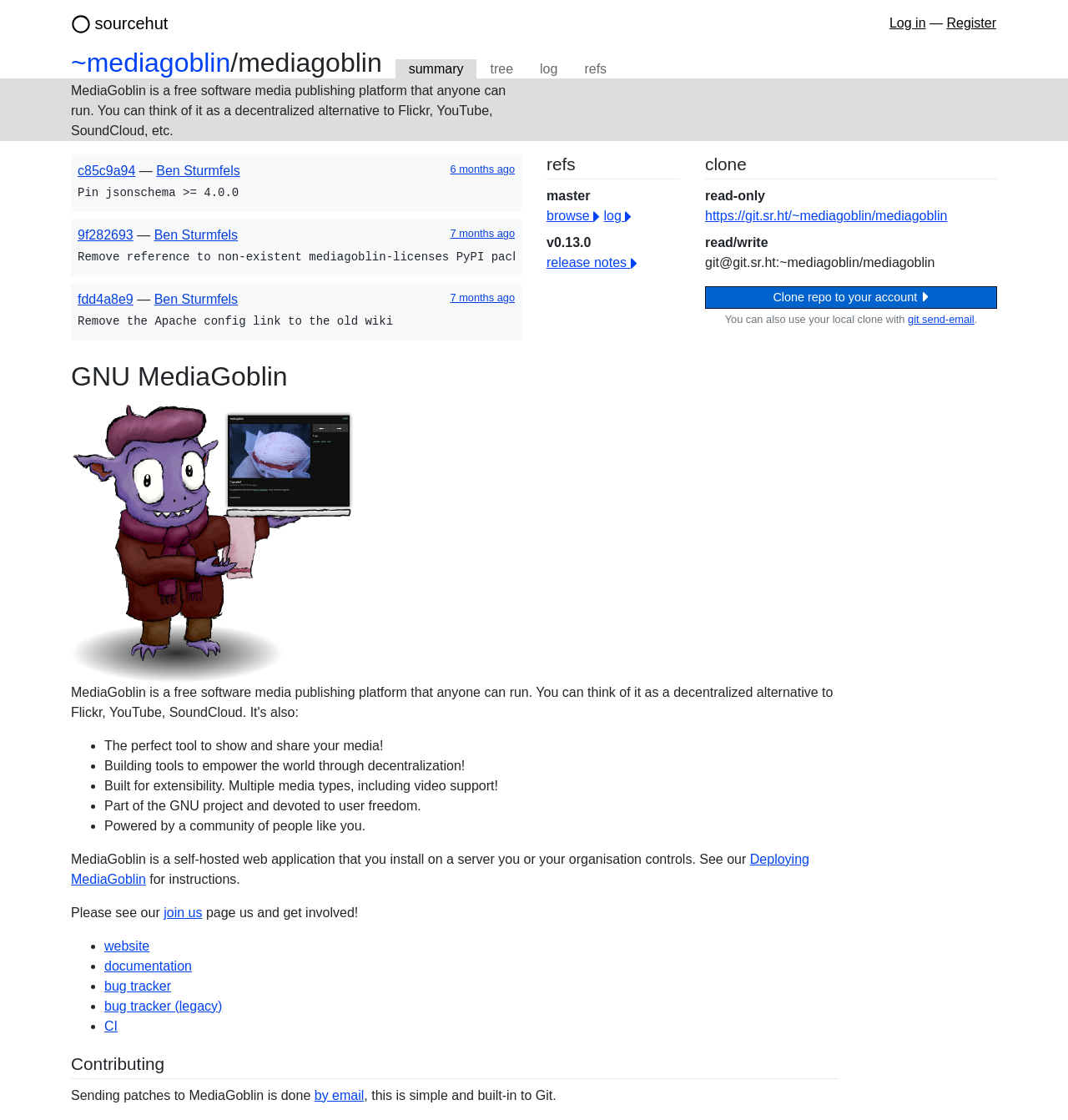Identify the bounding box coordinates for the region to click in order to carry out this instruction: "Read release notes". Provide the coordinates using four float numbers between 0 and 1, formatted as [left, top, right, bottom].

[0.512, 0.228, 0.596, 0.241]